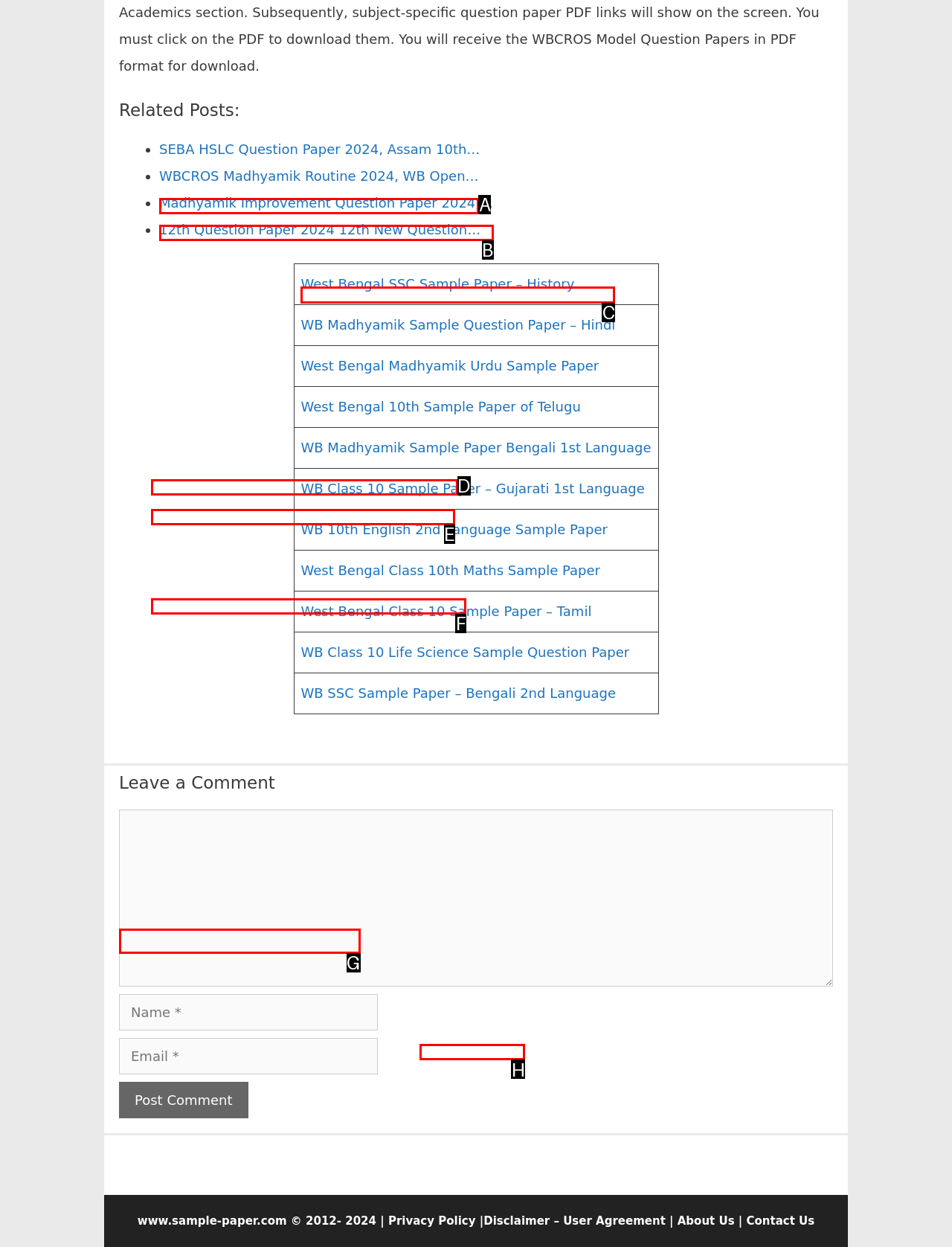From the given options, tell me which letter should be clicked to complete this task: Click on the 'WB Madhyamik Sample Question Paper – Hindi' link
Answer with the letter only.

C